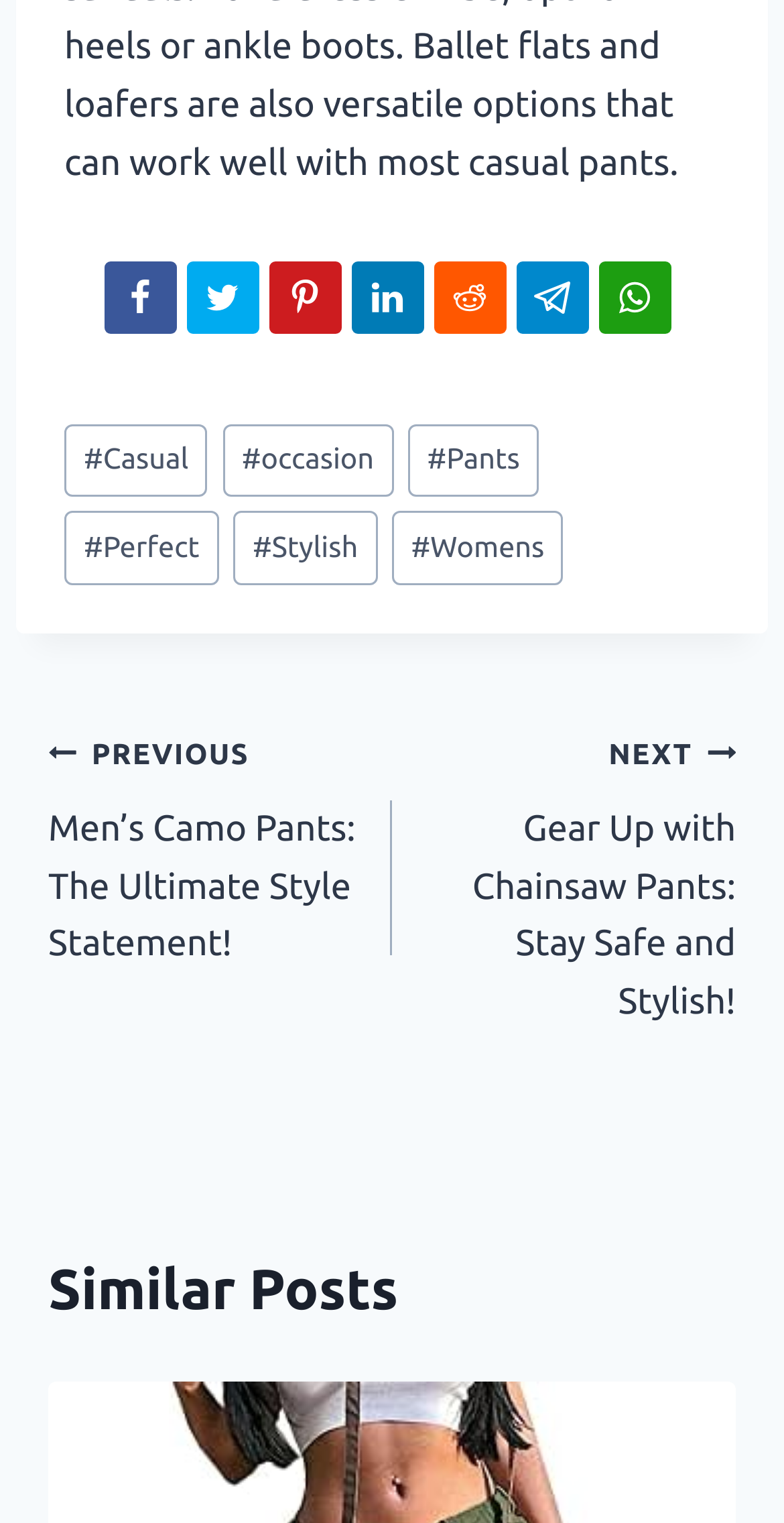How many links are in the footer section?
Answer the question with as much detail as you can, using the image as a reference.

I counted the number of links in the footer section, which are '#Casual', '#occasion', '#Pants', '#Perfect', '#Stylish', and '#Womens'. There are 6 links in total.